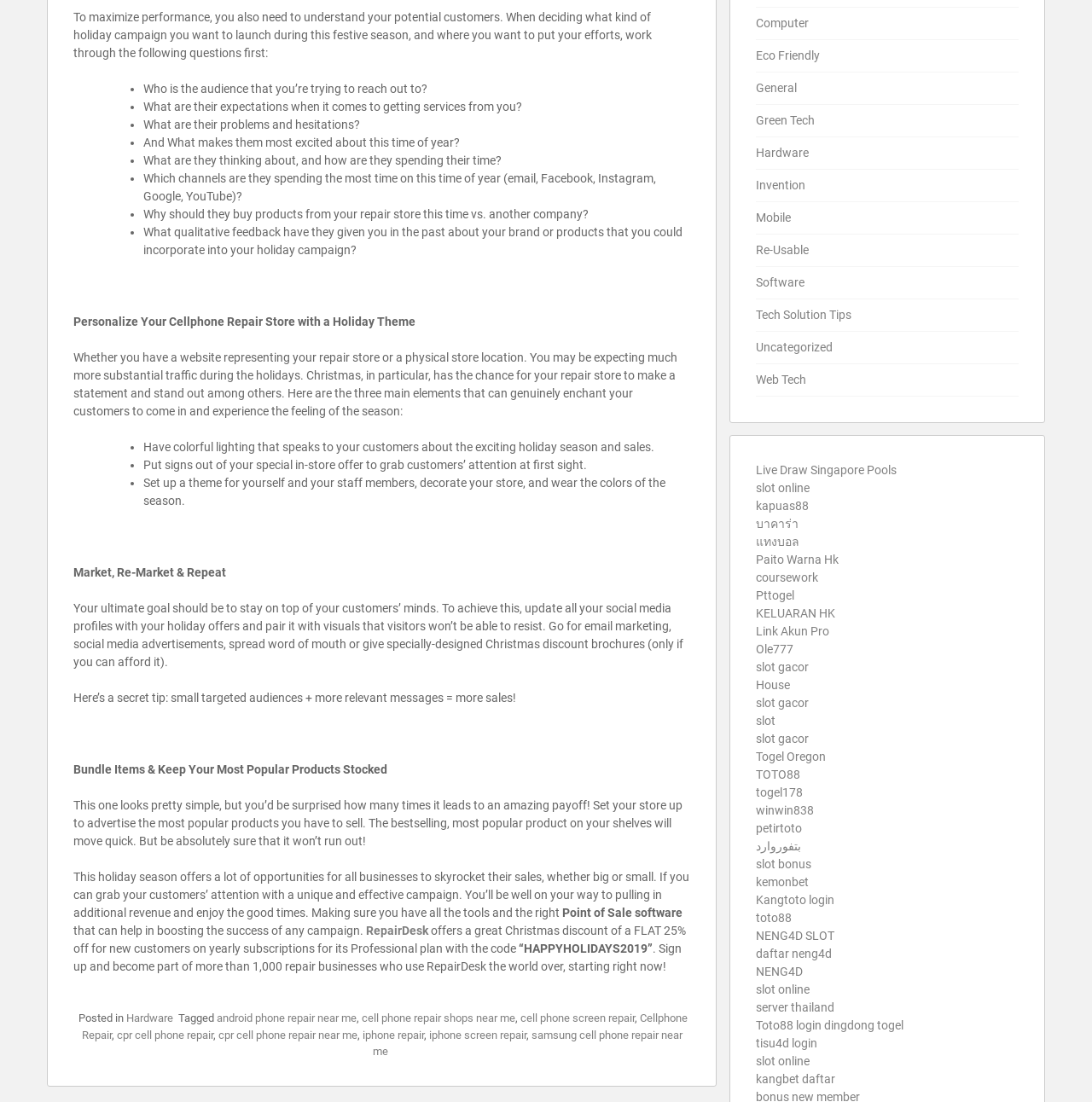What is the main goal of the holiday campaign?
Use the screenshot to answer the question with a single word or phrase.

to stay on top of customers' minds